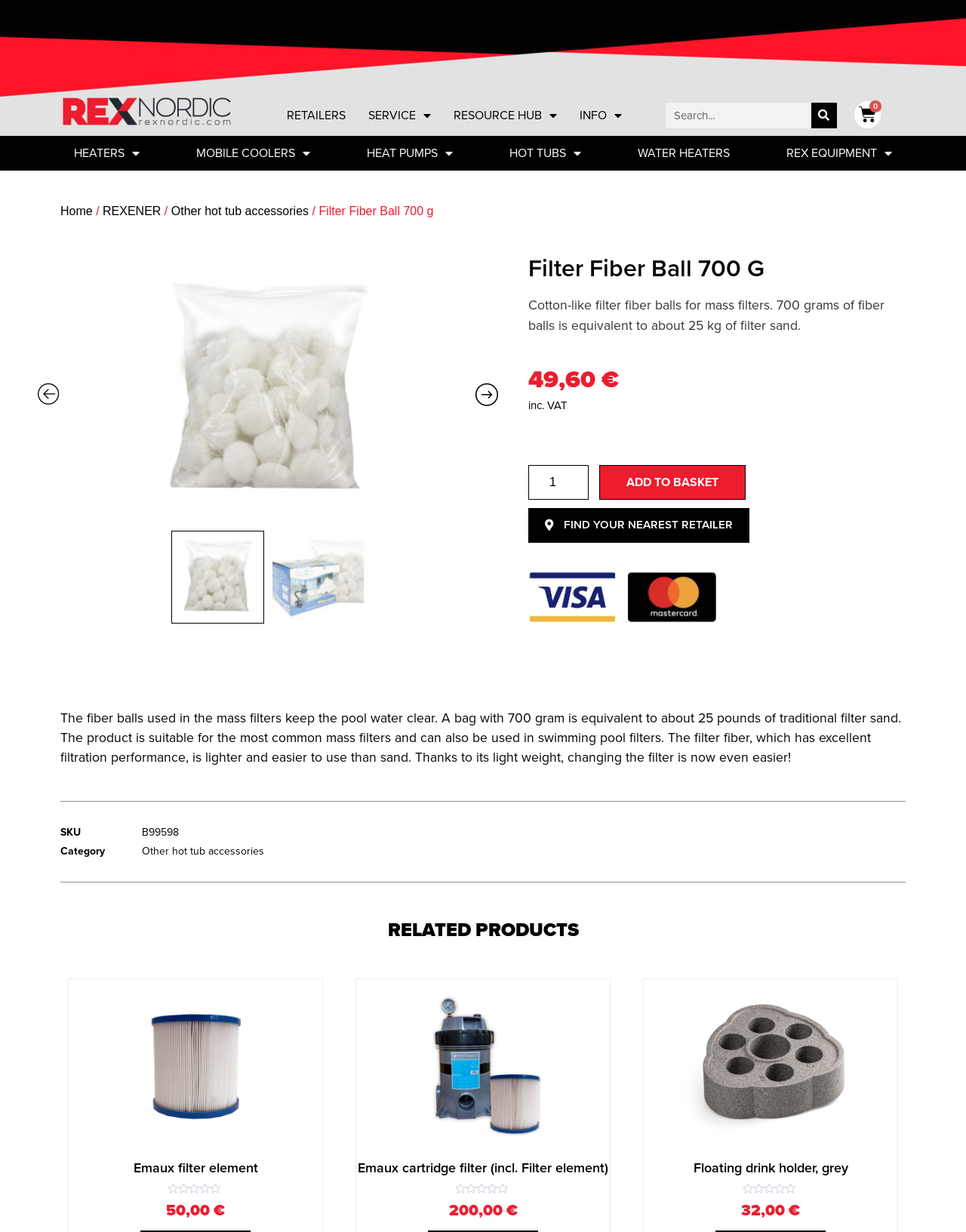Using the information from the screenshot, answer the following question thoroughly:
What is the product name?

I found the product name by looking at the heading element on the webpage, which is 'Filter Fiber Ball 700 G'. This heading is located at the top of the product description section.